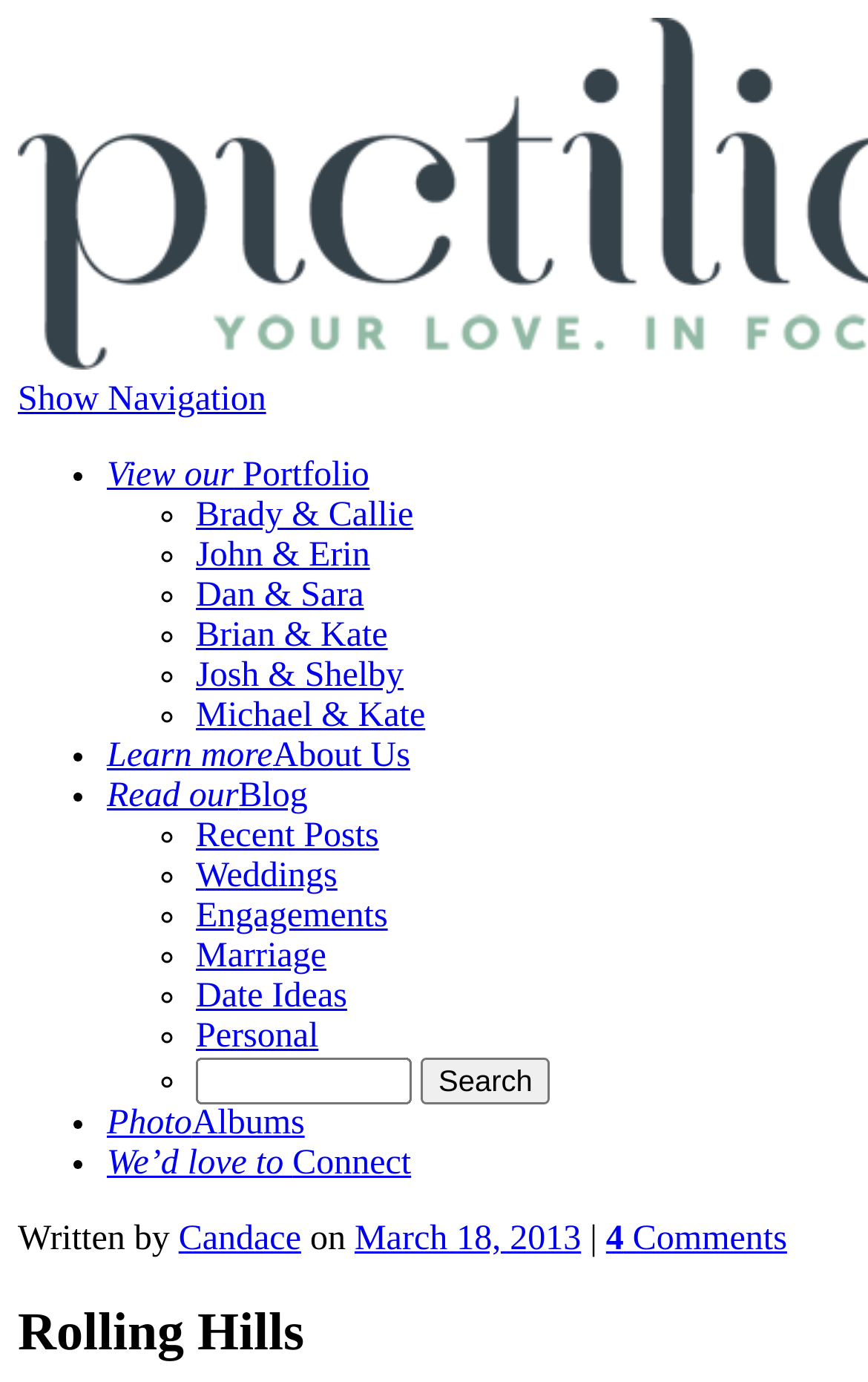Determine the bounding box coordinates of the target area to click to execute the following instruction: "Read our Blog."

[0.123, 0.562, 0.354, 0.59]